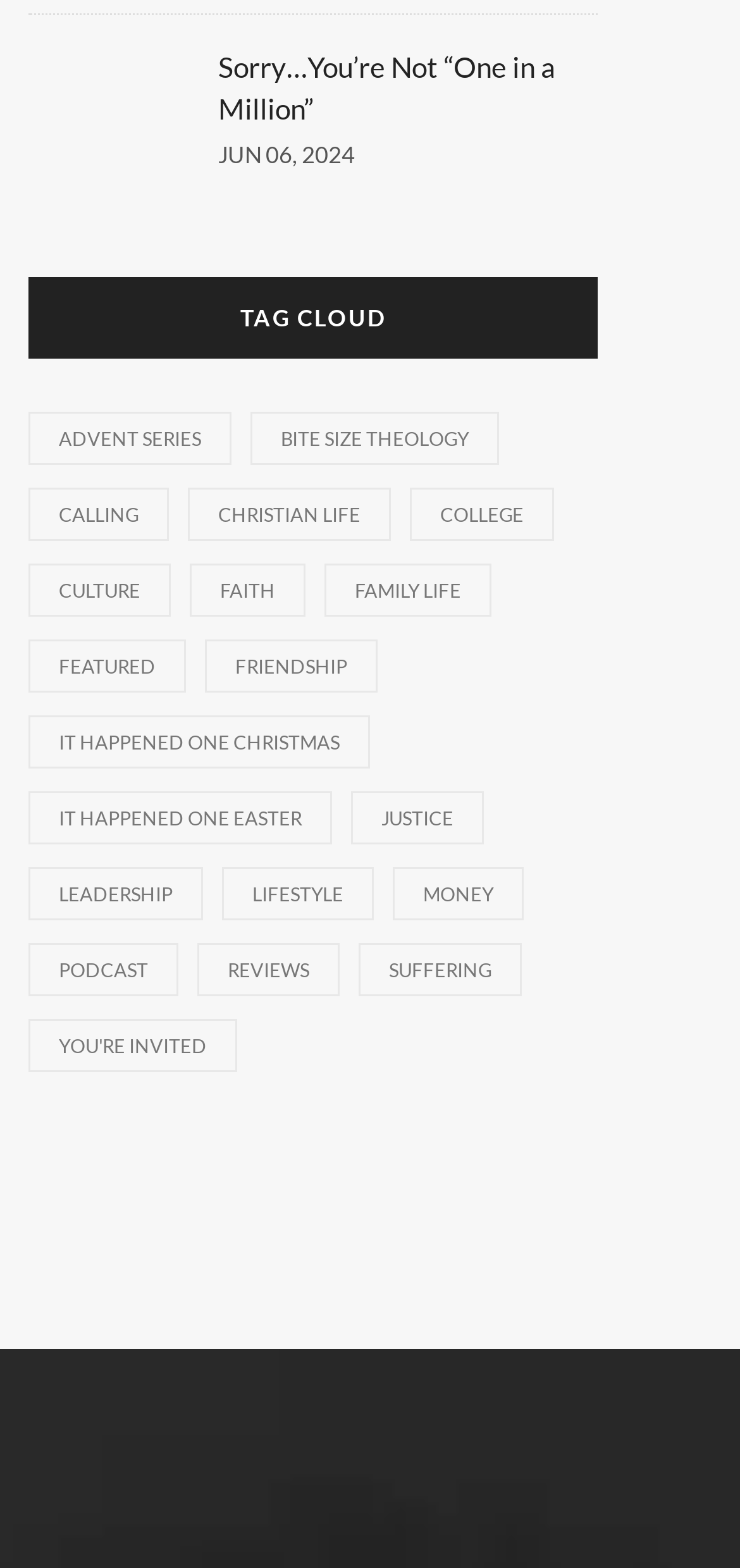Please provide a detailed answer to the question below by examining the image:
What is the name of the first category listed?

The name of the first category listed can be found by looking at the link element with the text 'Advent Series (10 items)'. This element is a child of the root element and has a bounding box coordinate of [0.038, 0.263, 0.313, 0.297].